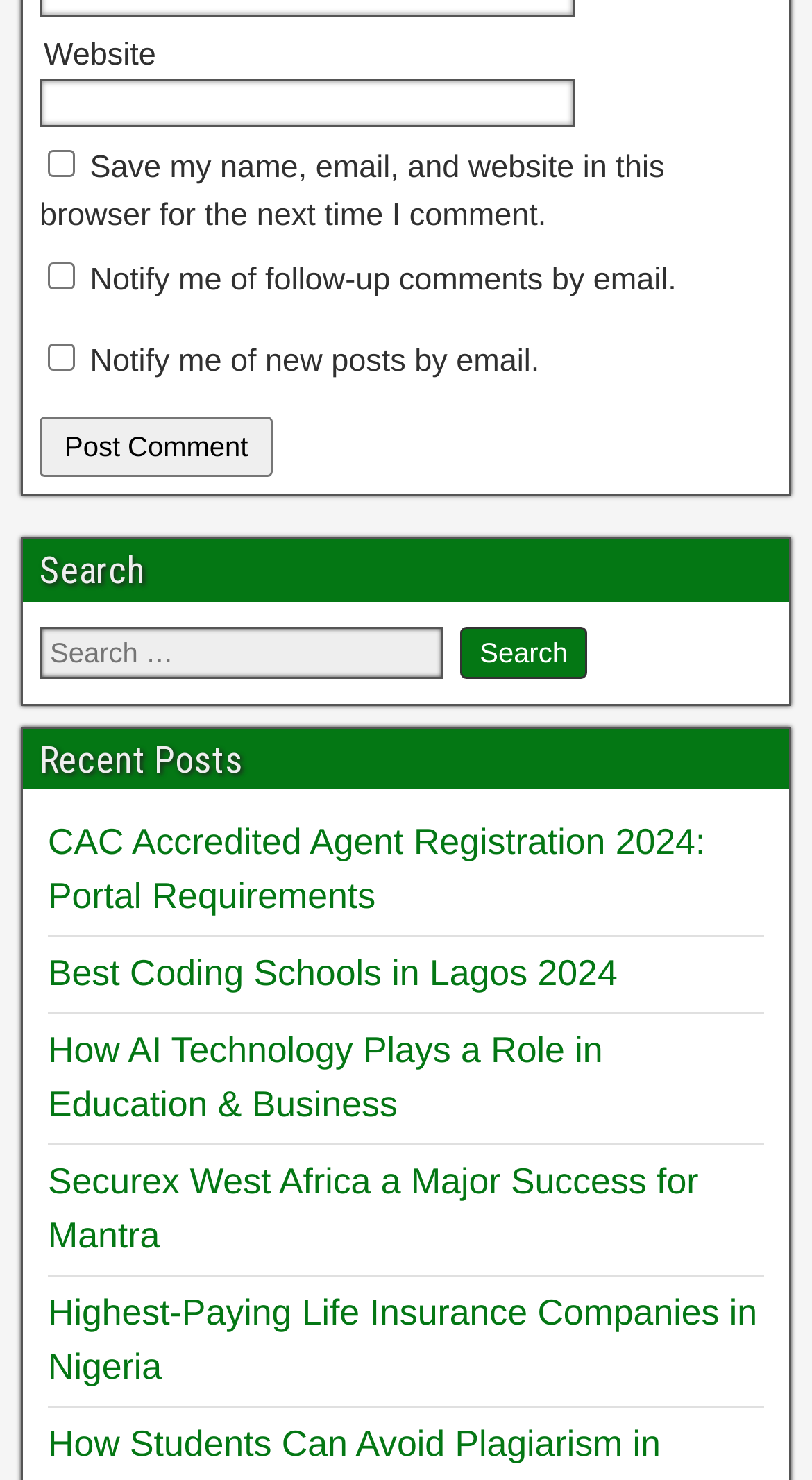Answer with a single word or phrase: 
Is the comment section required?

No